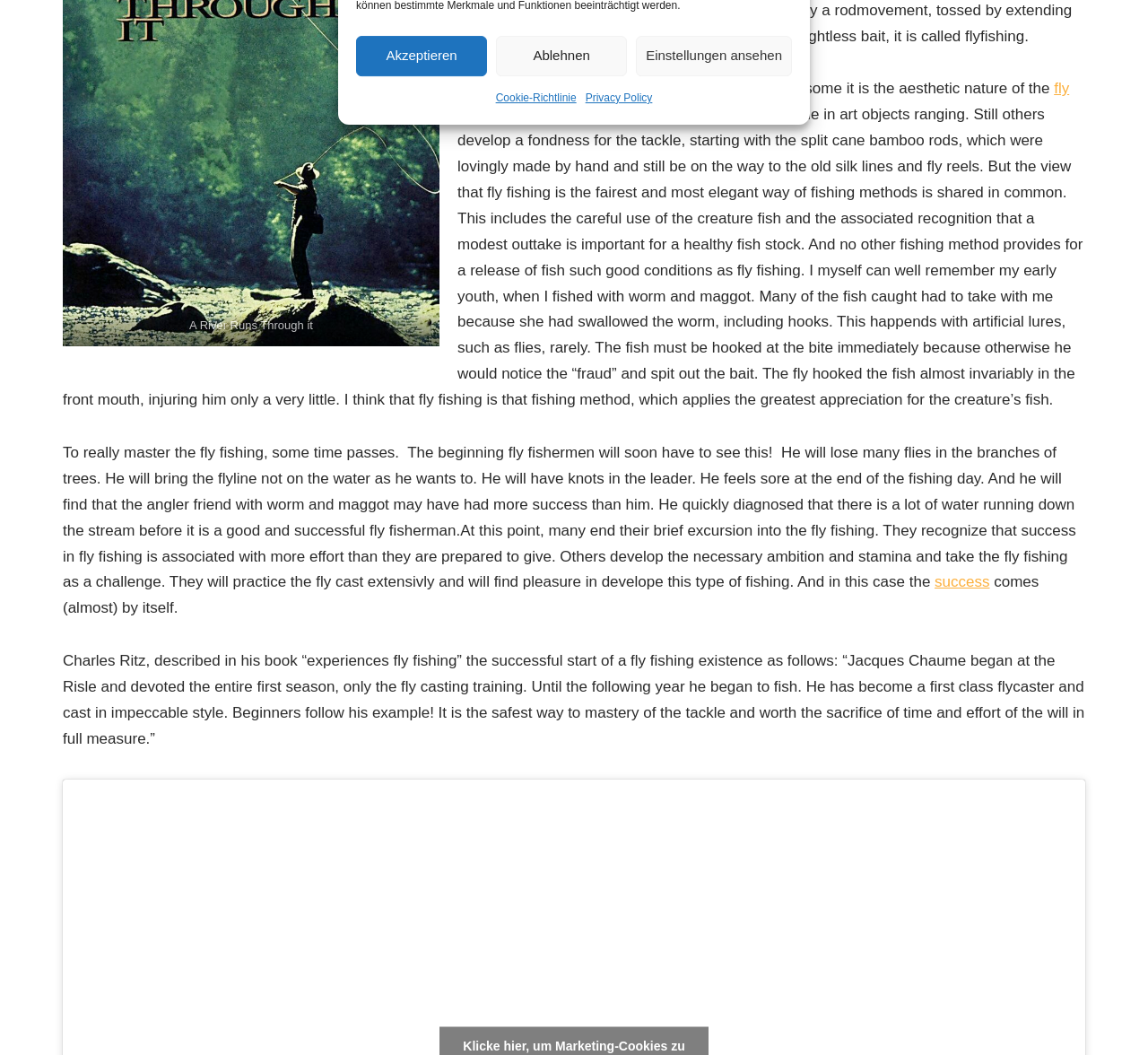Please provide the bounding box coordinates for the UI element as described: "Einstellungen ansehen". The coordinates must be four floats between 0 and 1, represented as [left, top, right, bottom].

[0.554, 0.034, 0.69, 0.072]